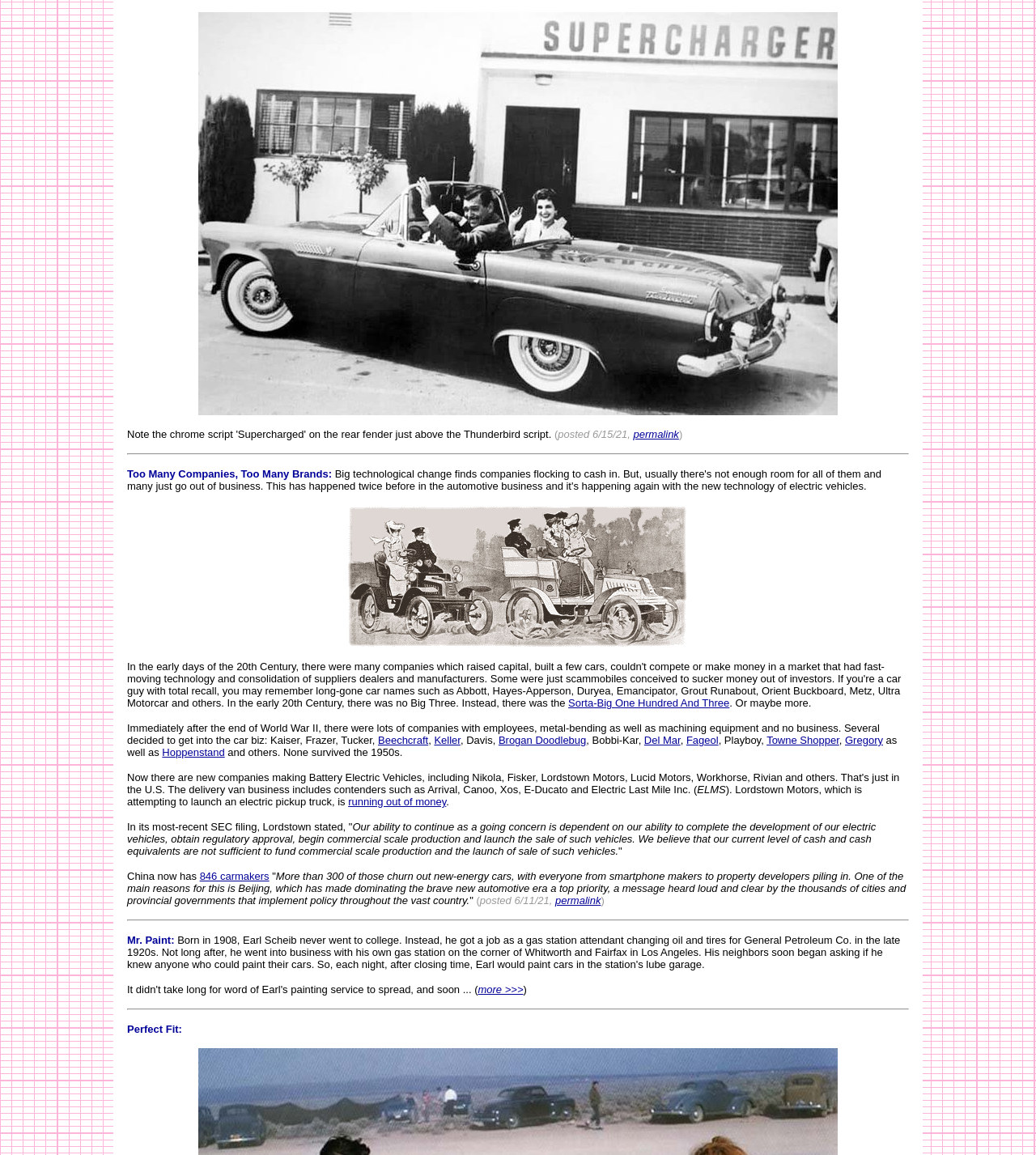Predict the bounding box of the UI element based on the description: "Vorige bericht: #ClimateStrikeOnline, 3 April". The coordinates should be four float numbers between 0 and 1, formatted as [left, top, right, bottom].

None